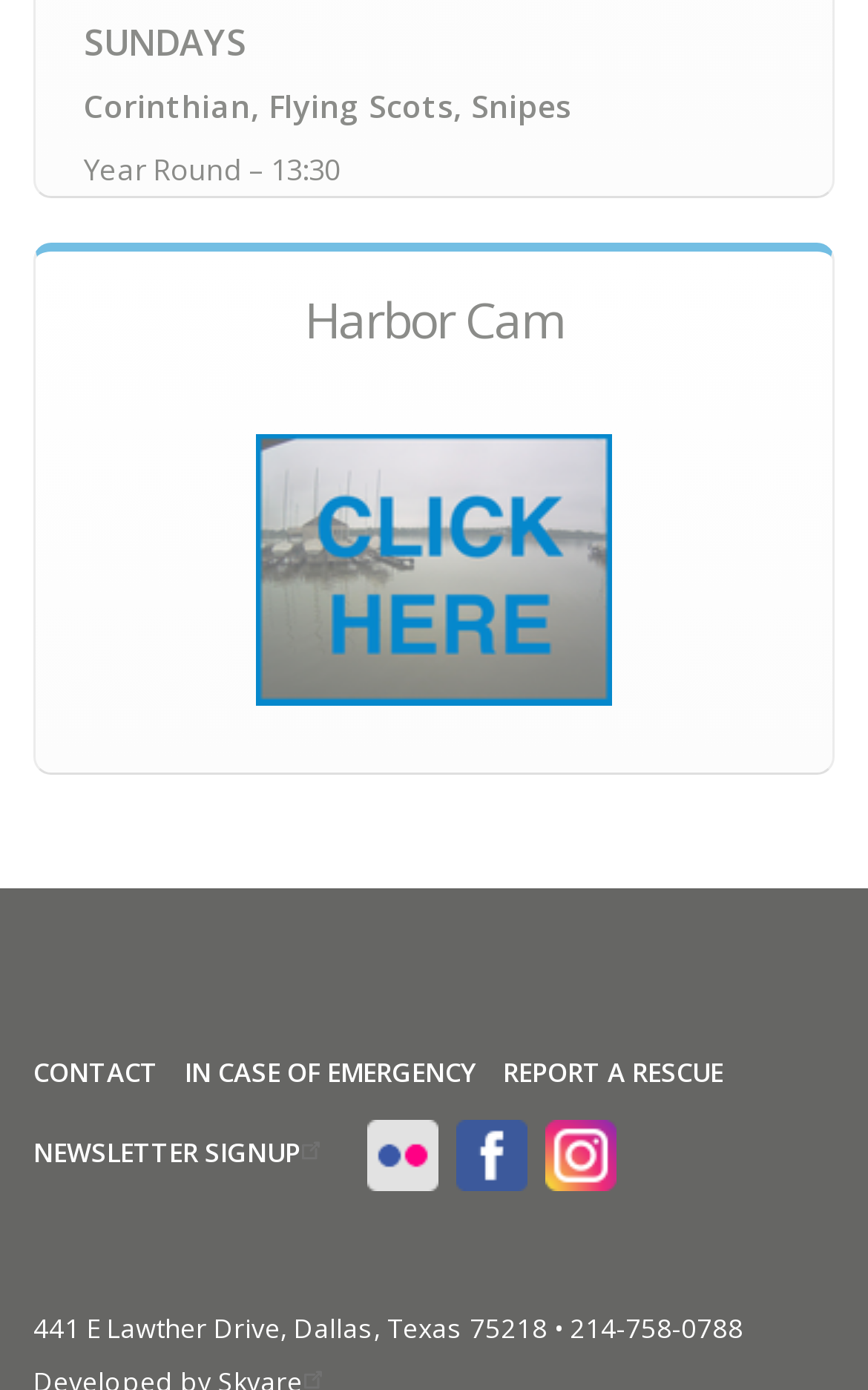How many social media links are there?
Give a one-word or short phrase answer based on the image.

4